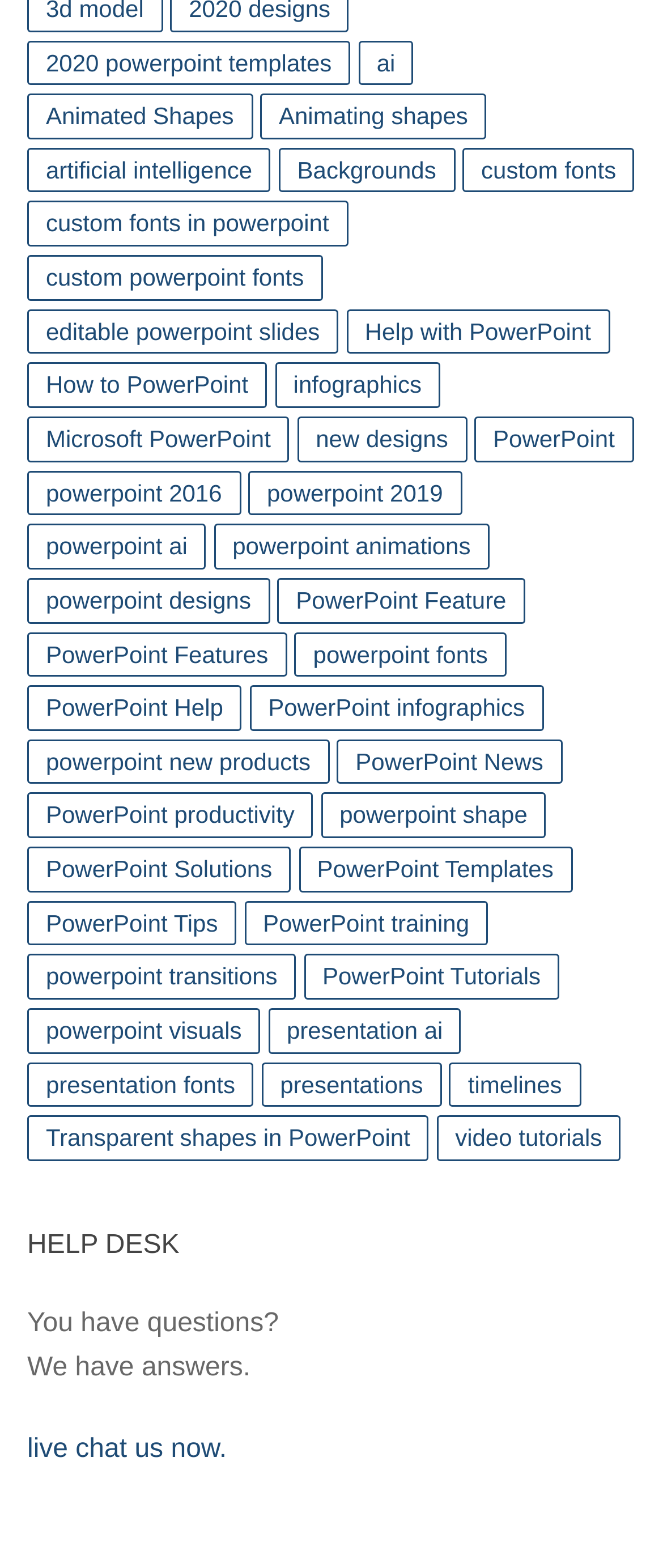Identify the bounding box coordinates of the part that should be clicked to carry out this instruction: "Contact by mail".

None